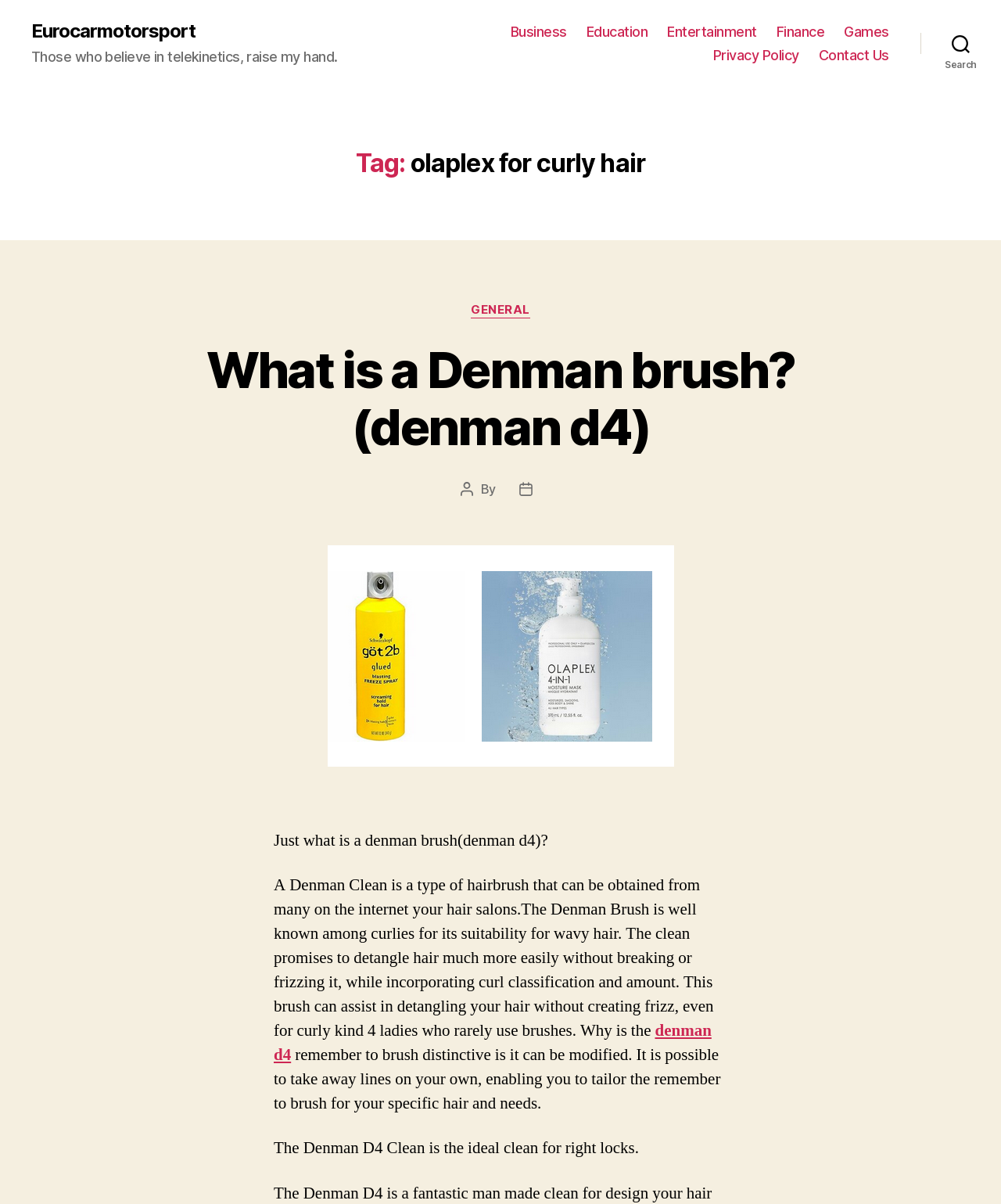Find the bounding box of the web element that fits this description: "General".

[0.47, 0.252, 0.53, 0.265]